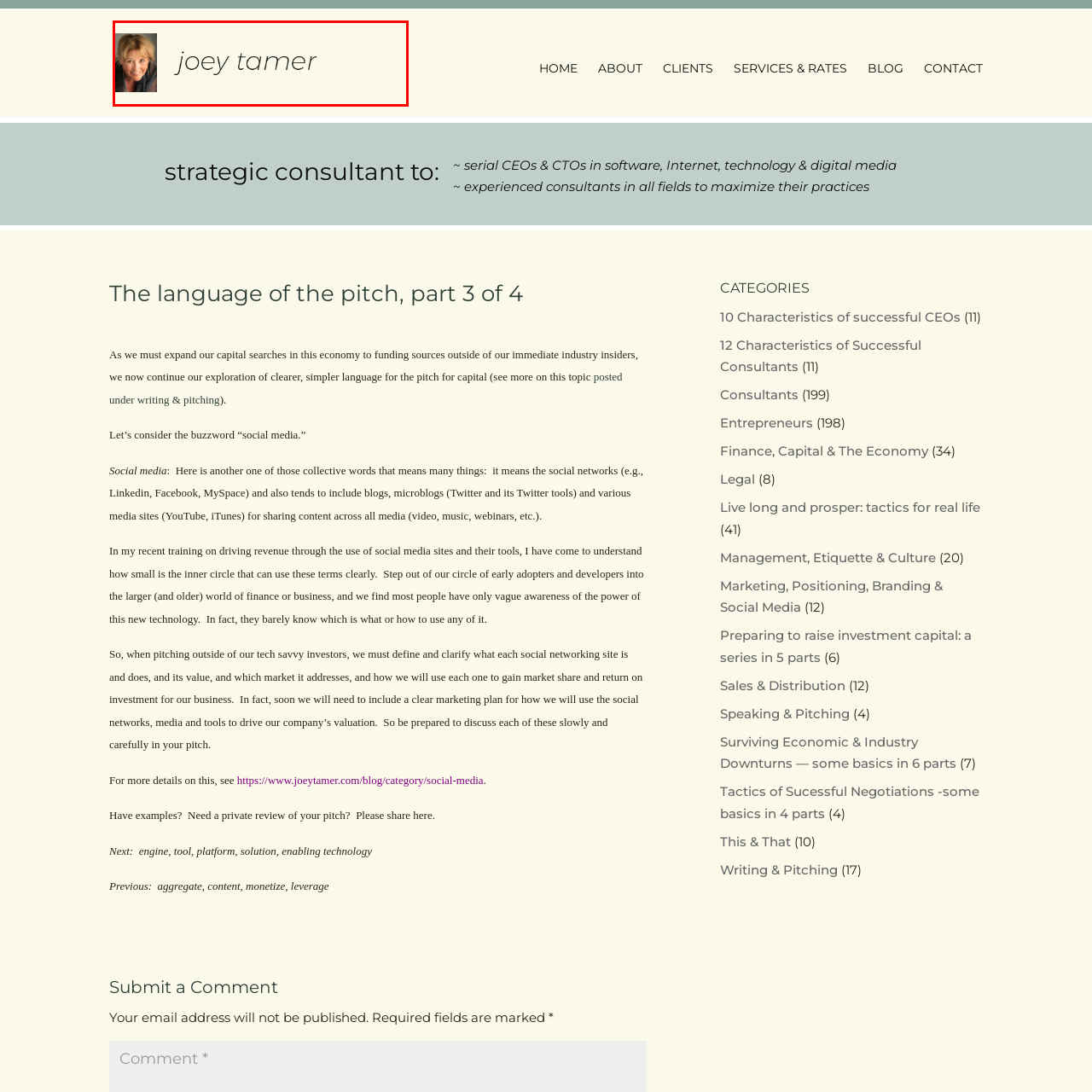Create a detailed narrative of the image inside the red-lined box.

The image features a headshot of Joey Tamer, a professional known for her expertise in strategic consulting, particularly within the realms of technology and digital media. She is depicted with a warm smile, embodying an approachable and friendly demeanor. Below her photograph, her name, "joey tamer," is elegantly inscribed in a modern, light font. This image is part of a webpage that discusses the language of pitching in the context of business and finance, emphasizing the importance of clear communication when presenting to potential investors.